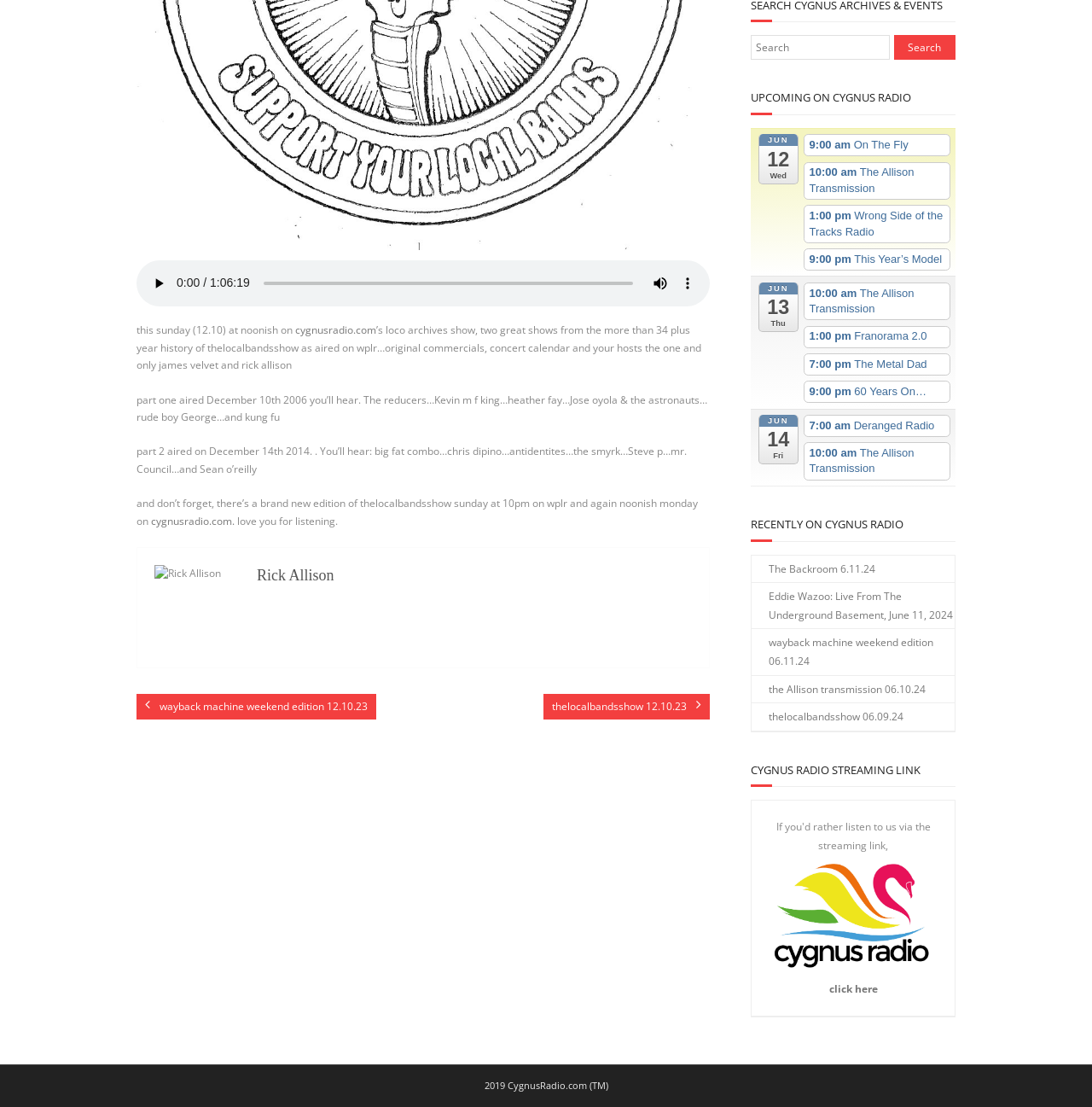Using the element description provided, determine the bounding box coordinates in the format (top-left x, top-left y, bottom-right x, bottom-right y). Ensure that all values are floating point numbers between 0 and 1. Element description: cygnusradio.com.

[0.138, 0.464, 0.215, 0.477]